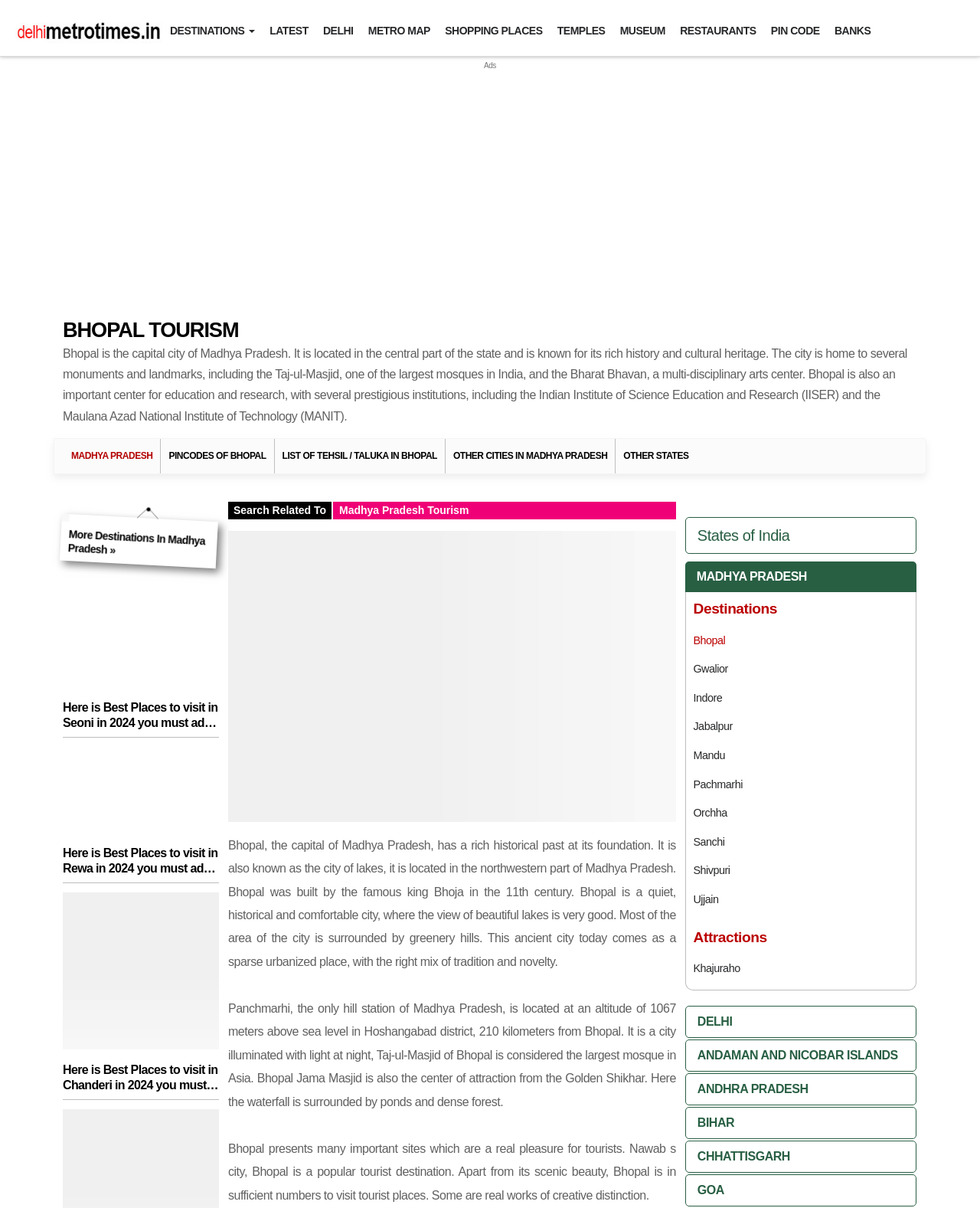Create a detailed summary of the webpage's content and design.

The webpage is about Bhopal tourism in Madhya Pradesh, India. At the top, there is a logo and a navigation menu with links to various destinations, including Delhi, Metro Map, Shopping Places, Temples, Museum, Restaurants, Pin Code, and Banks. Below the navigation menu, there is a large advertisement iframe.

The main content of the webpage is divided into several sections. The first section has a heading "BHOPAL TOURISM" and provides an introduction to Bhopal, describing its rich history, cultural heritage, and educational institutions.

The next section has links to various tourist destinations in Madhya Pradesh, including Seoni, Rewa, and Chanderi, with images and headings describing each place.

Following this, there is a section with a heading "Search Related To Madhya Pradesh Tourism" and a search bar. Below this, there is an image of Bhopal Tourism and a paragraph describing Bhopal's history, lakes, and greenery.

The webpage then continues with several paragraphs of text describing Bhopal's tourist attractions, including Panchmarhi, Taj-ul-Masjid, and Bhopal Jama Masjid. There are also links to various states in India, including Madhya Pradesh, and a list of destinations in Madhya Pradesh, such as Bhopal, Gwalior, Indore, and Jabalpur.

Finally, there is a section with links to various attractions, including Khajuraho, and a list of links to other states in India, including Delhi, Andaman and Nicobar Islands, Andhra Pradesh, Bihar, Chhattisgarh, and Goa.